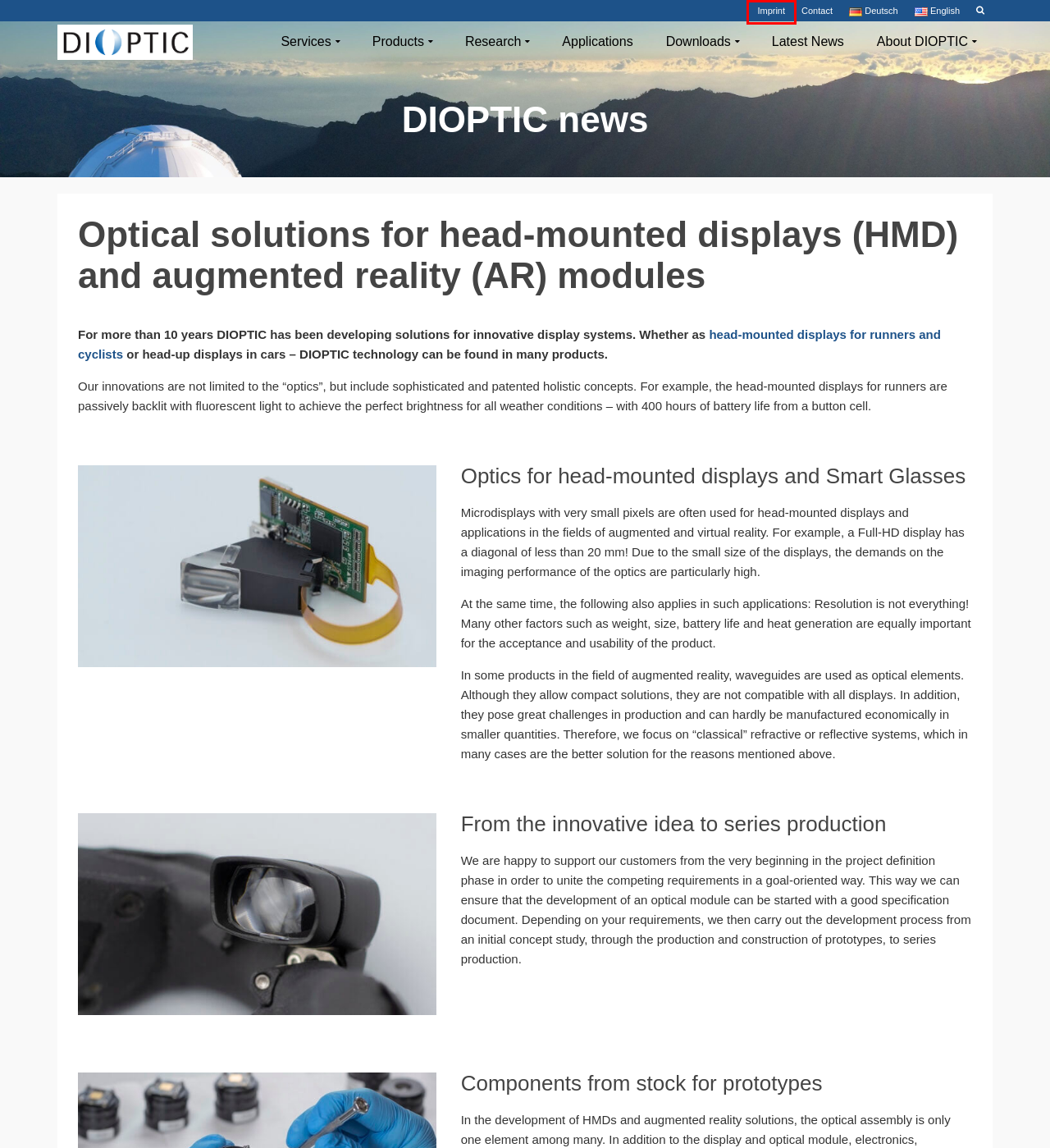You are given a screenshot of a webpage with a red rectangle bounding box. Choose the best webpage description that matches the new webpage after clicking the element in the bounding box. Here are the candidates:
A. Imprint - DIOPTIC GmbH
B. About DIOPTIC - DIOPTIC GmbH
C. Optische Lösungen für Head-Mounted Displays (HMD) und Augmented Reality (AR) Module - DIOPTIC GmbH
D. Latest News - DIOPTIC GmbH
E. Contact - DIOPTIC GmbH
F. Applications - DIOPTIC GmbH
G. Research - DIOPTIC GmbH
H. 1+1+1=3³ with automated inspection and alignment systems

A